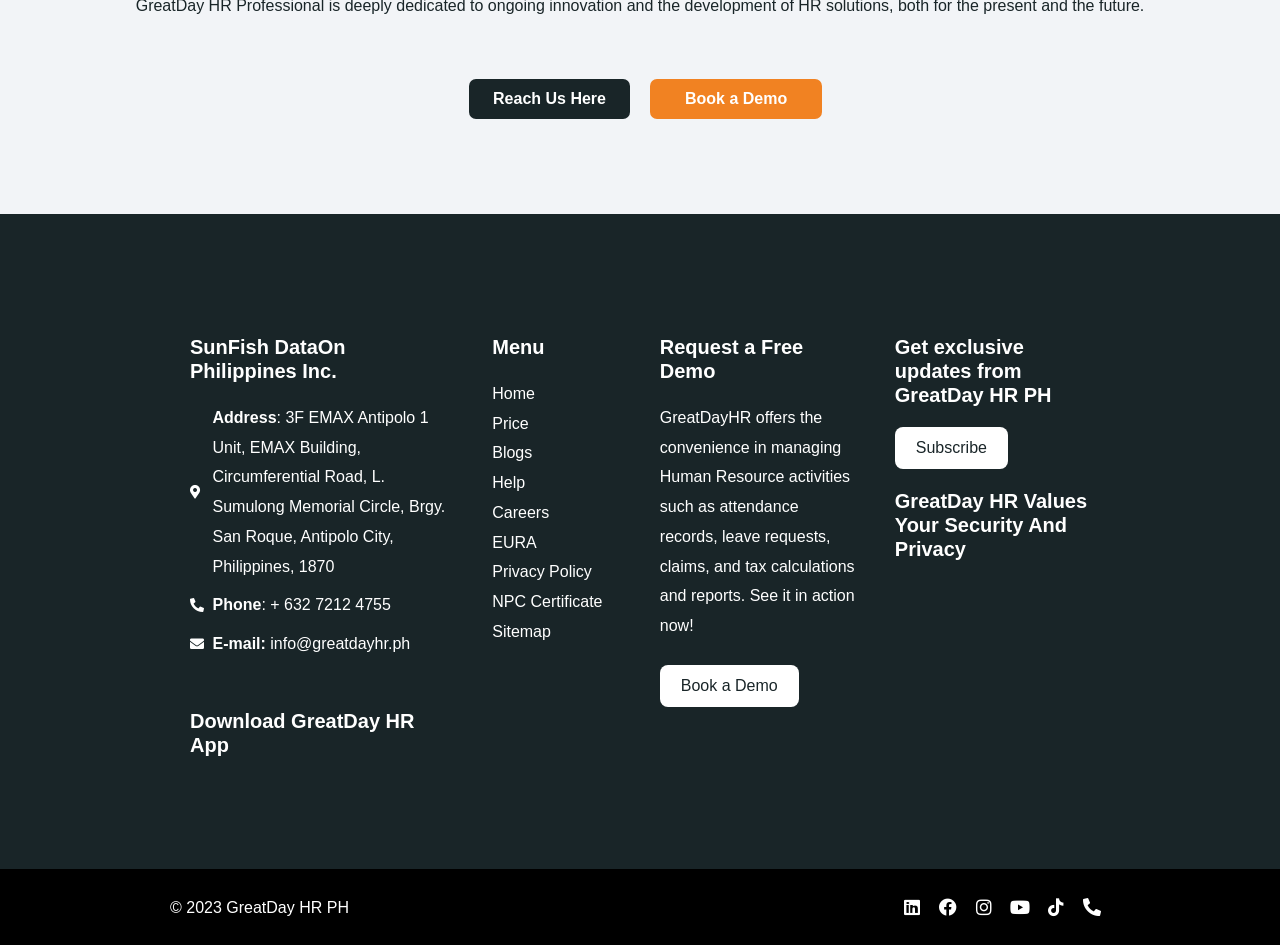How can I get exclusive updates from GreatDay HR PH?
Based on the visual, give a brief answer using one word or a short phrase.

Subscribe